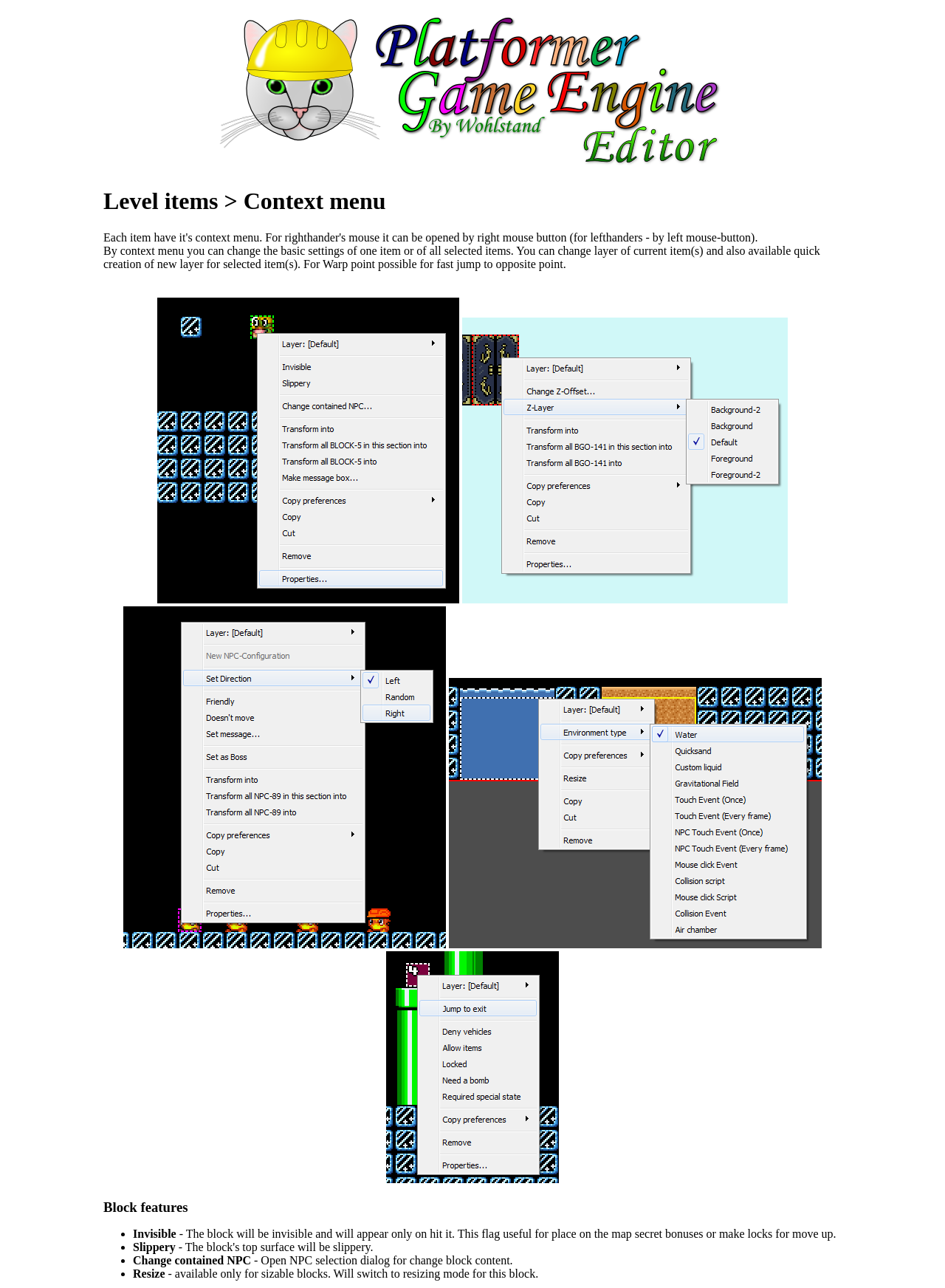Analyze the image and answer the question with as much detail as possible: 
What is the 'Change contained NPC' feature for?

The 'Change contained NPC' feature opens a dialog to change the block's content, allowing you to select a new NPC for the block.